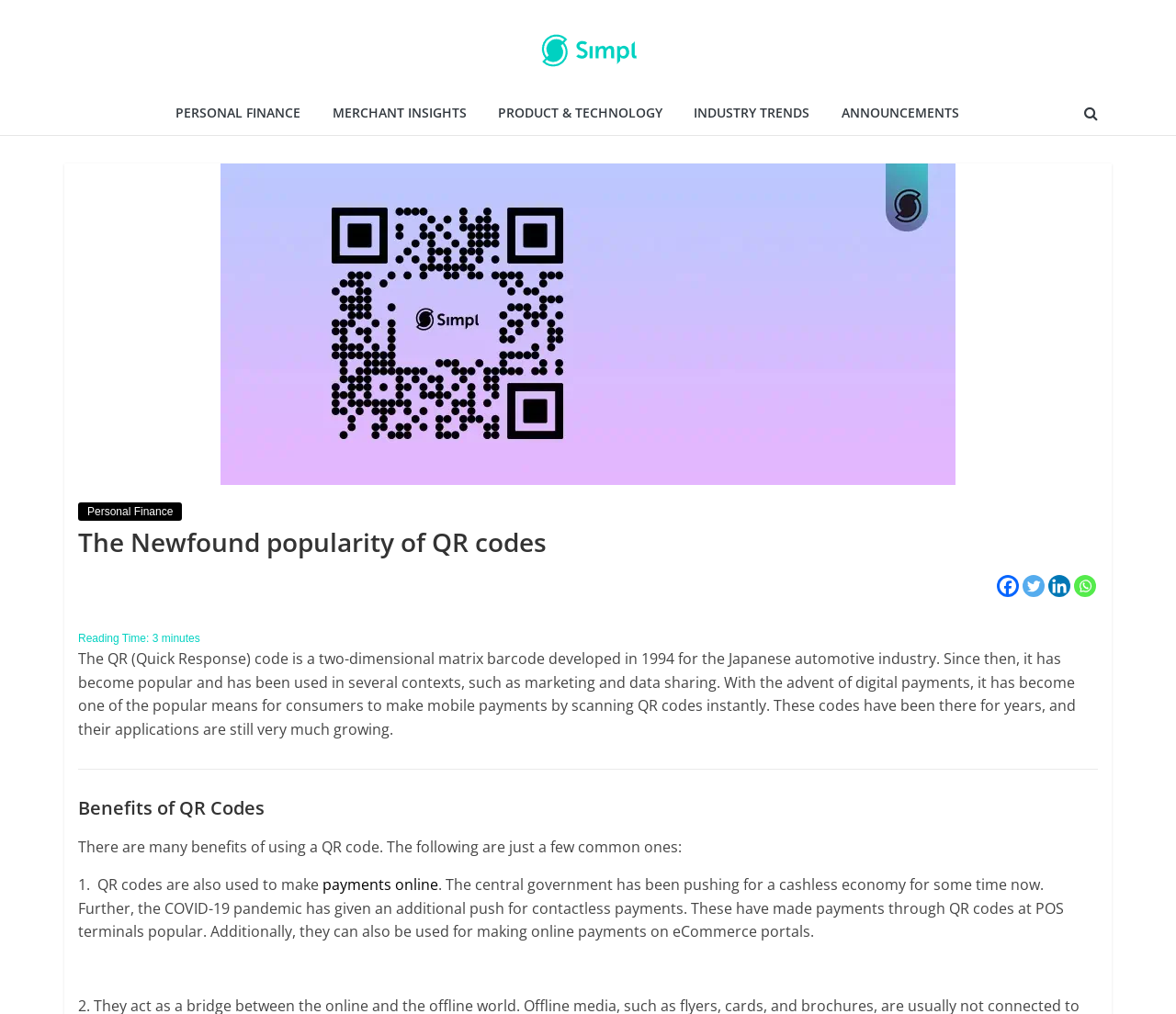Using the provided description: "The Simpl Blog", find the bounding box coordinates of the corresponding UI element. The output should be four float numbers between 0 and 1, in the format [left, top, right, bottom].

[0.054, 0.068, 0.148, 0.224]